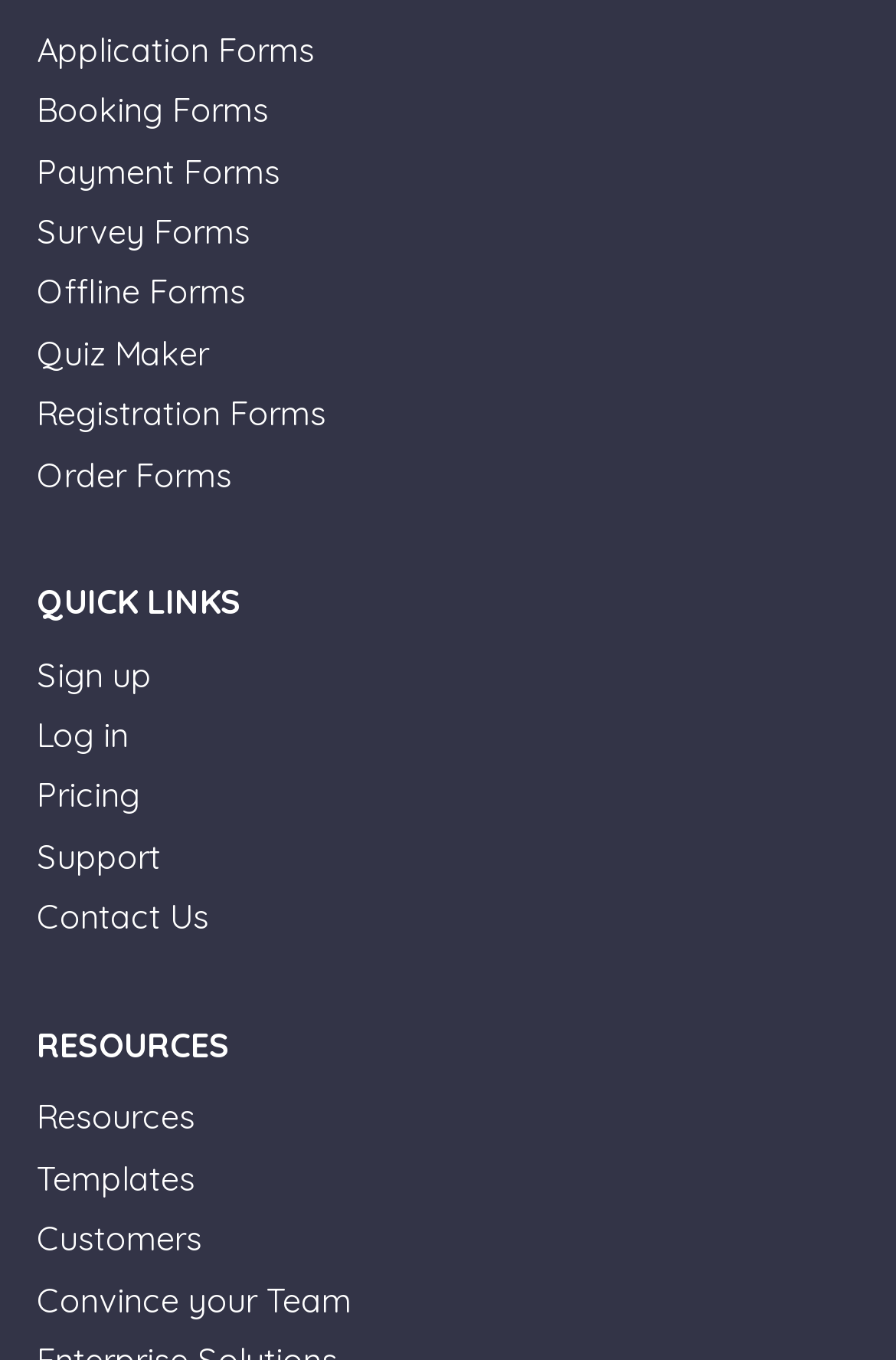Show me the bounding box coordinates of the clickable region to achieve the task as per the instruction: "Get support".

[0.041, 0.615, 0.179, 0.645]